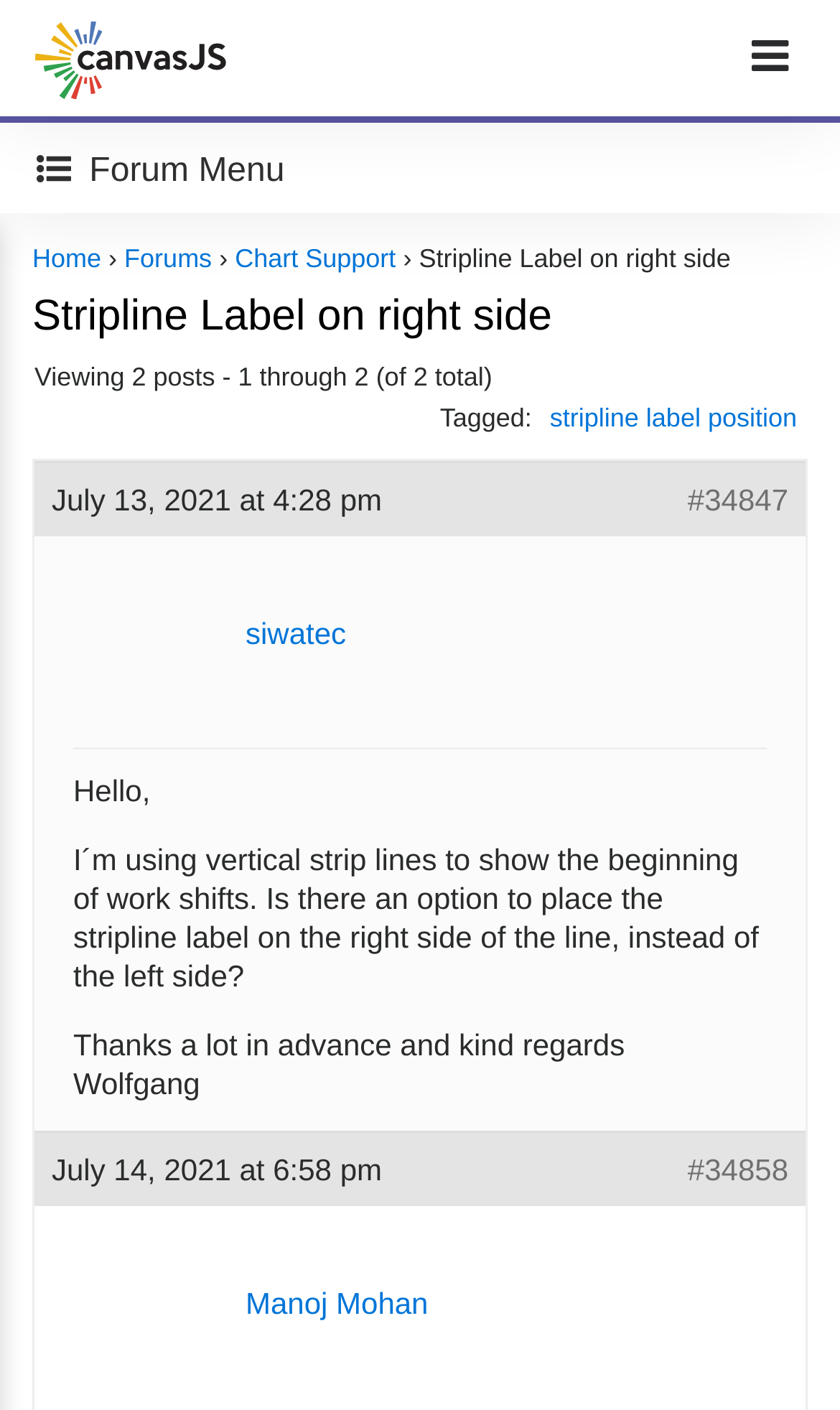Locate the bounding box coordinates of the clickable region to complete the following instruction: "View the post '#34847'."

[0.819, 0.341, 0.938, 0.368]